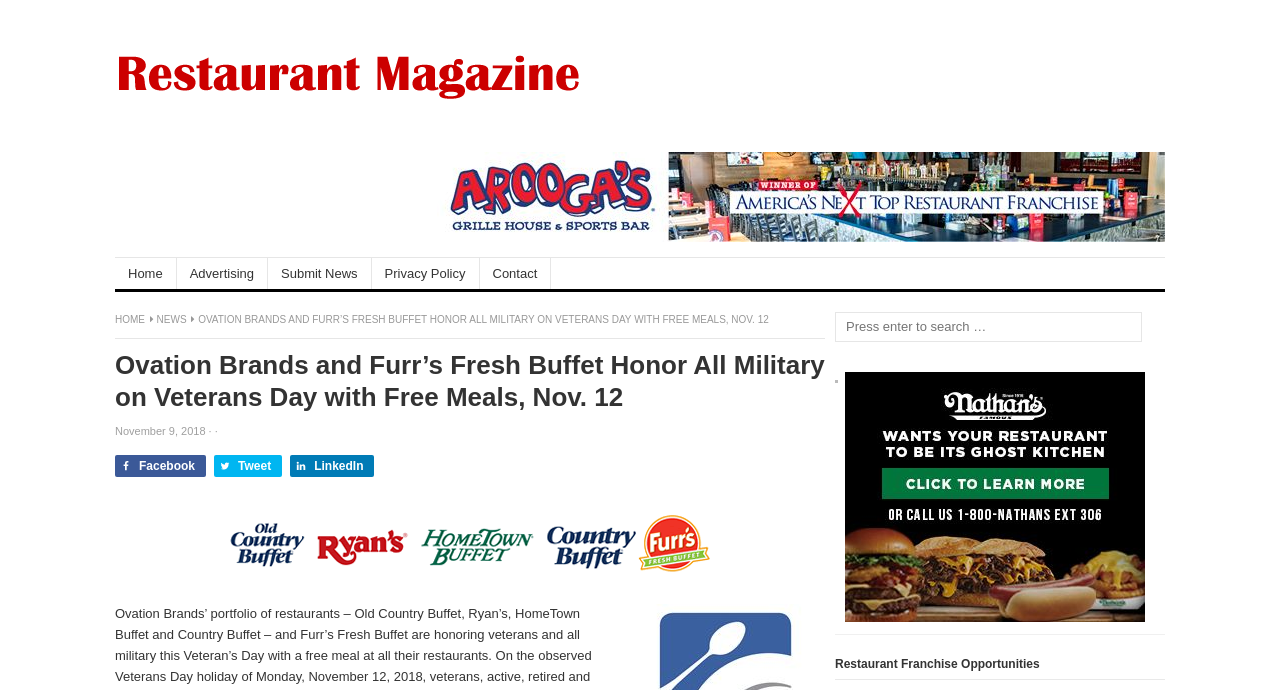Produce a meticulous description of the webpage.

The webpage appears to be an article from Restaurant Magazine, with the title "Ovation Brands and Furr’s Fresh Buffet Honor All Military on Veterans Day with Free Meals, Nov. 12". At the top, there is a logo of Restaurant Magazine, accompanied by a link to the magazine's homepage. Below the title, there are several links to other sections of the website, including "Home", "Advertising", "Submit News", "Privacy Policy", and "Contact".

The main content of the article is divided into two sections. The first section has a heading with the same title as the webpage, followed by a timestamp indicating that the article was published on November 9, 2018. Below the timestamp, there are links to share the article on social media platforms such as Facebook, Twitter, and LinkedIn.

The second section of the article appears to be the main content, but its text is not provided in the accessibility tree. However, there is a large image related to the article, which takes up a significant portion of the page.

On the right side of the page, there is a search bar with a label "Search for:". Below the search bar, there is a heading that reads "Restaurant Franchise Opportunities". At the very bottom of the page, there is a link with an accompanying image, but its purpose is unclear.

Overall, the webpage appears to be a news article from Restaurant Magazine, with a focus on a specific topic related to the restaurant industry.